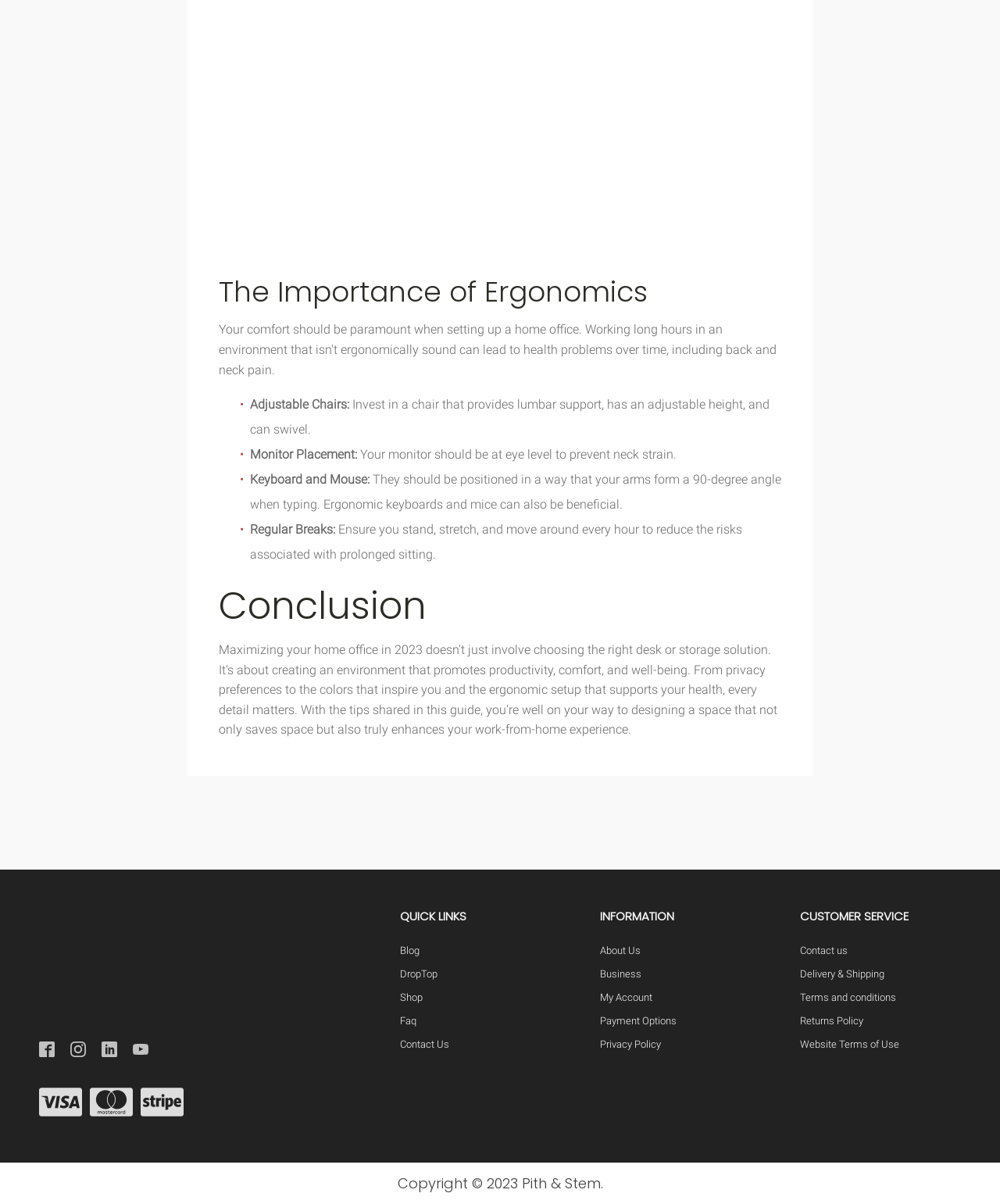Highlight the bounding box coordinates of the element you need to click to perform the following instruction: "Visit Facebook."

[0.039, 0.865, 0.055, 0.878]